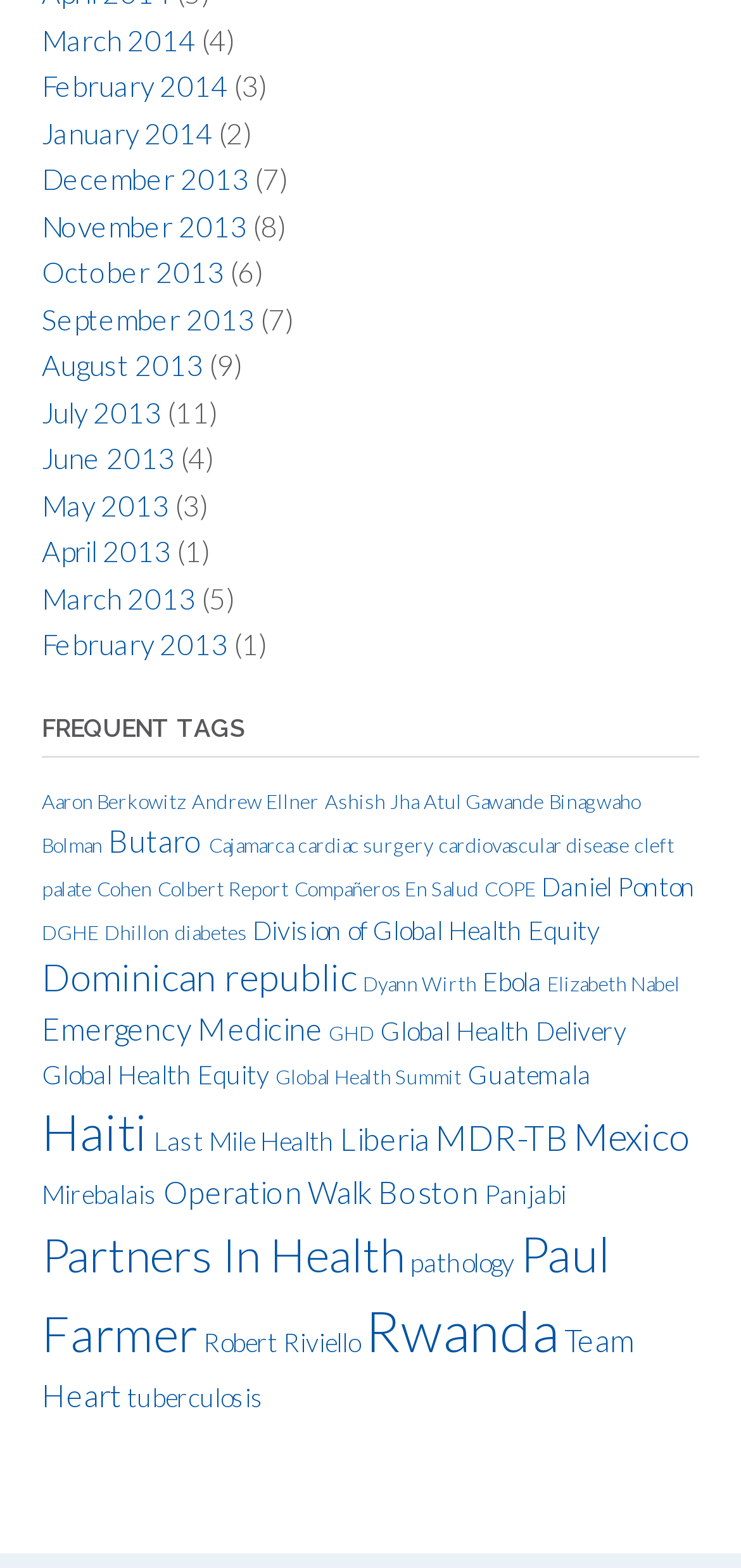Please find the bounding box for the UI component described as follows: "Elizabeth Nabel".

[0.738, 0.619, 0.918, 0.635]